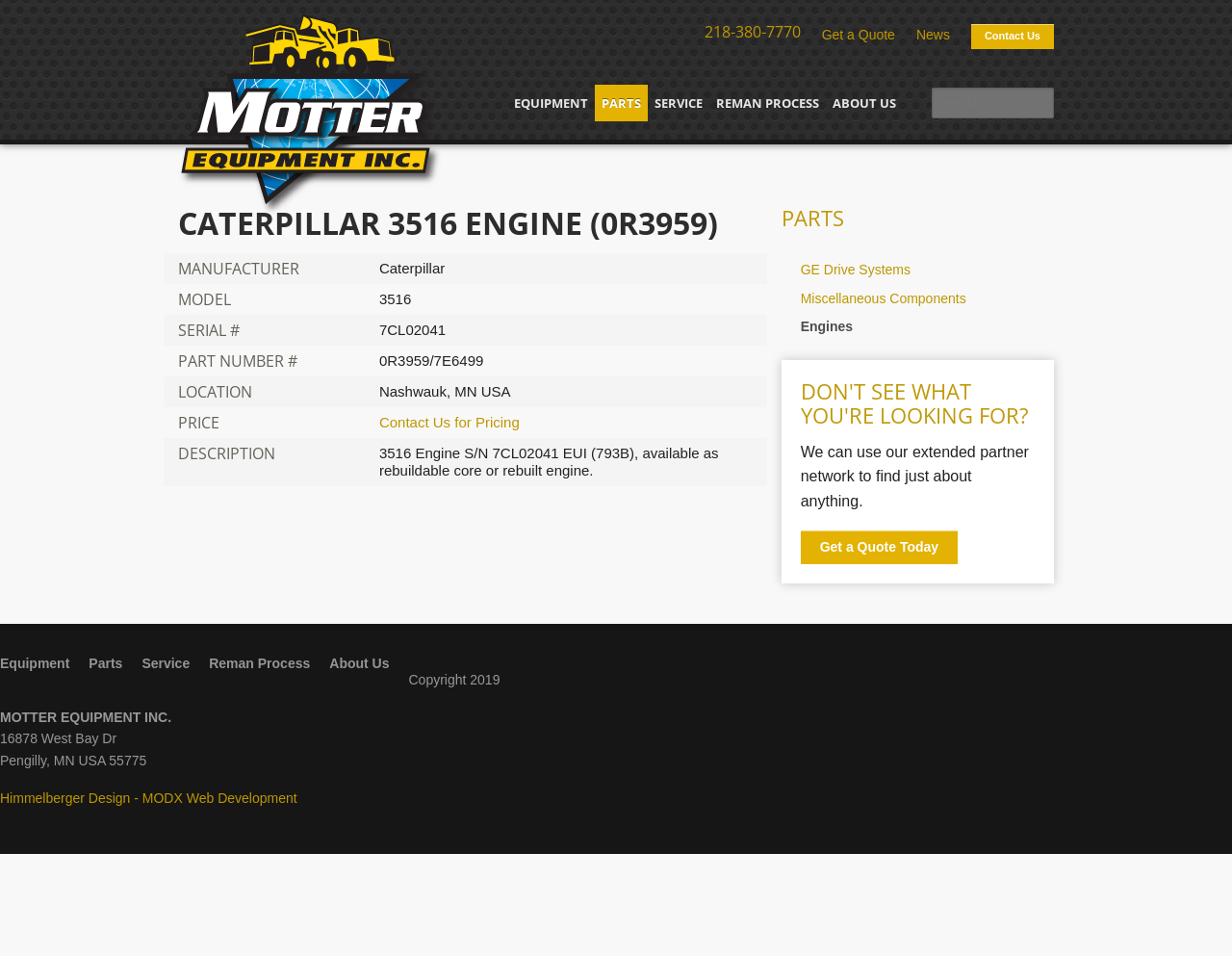Explain the webpage's layout and main content in detail.

This webpage is about a Caterpillar 3516 Engine (0R3959) offered by Motter Equipment, a company that specializes in rebuilt heavy mining equipment. 

At the top of the page, there is a heading with the company name "Mottoer Equipment" accompanied by an image and a link to the company's homepage. Next to it, there is a phone number "218-380-7770" and a link to get a quote. 

Below these elements, there are several links to different sections of the website, including "EQUIPMENT", "PARTS", "SERVICE", "REMAN PROCESS", and "ABOUT US". 

On the left side of the page, there is a section dedicated to the engine's details, including its manufacturer, model, serial number, part number, location, price, and description. The description mentions that the engine is available as a rebuildable core or a rebuilt engine.

On the right side of the page, there is a section related to parts, with links to "GE Drive Systems", "Miscellaneous Components", and "Engines". Below these links, there is a heading "DON'T SEE WHAT YOU'RE LOOKING FOR?" followed by a paragraph of text explaining that the company can use its extended partner network to find any required parts. There is also a link to get a quote today.

At the bottom of the page, there are links to different sections of the website, including "Equipment", "Parts", "Service", "Reman Process", and "About Us". Below these links, there is a copyright notice and the company's address.